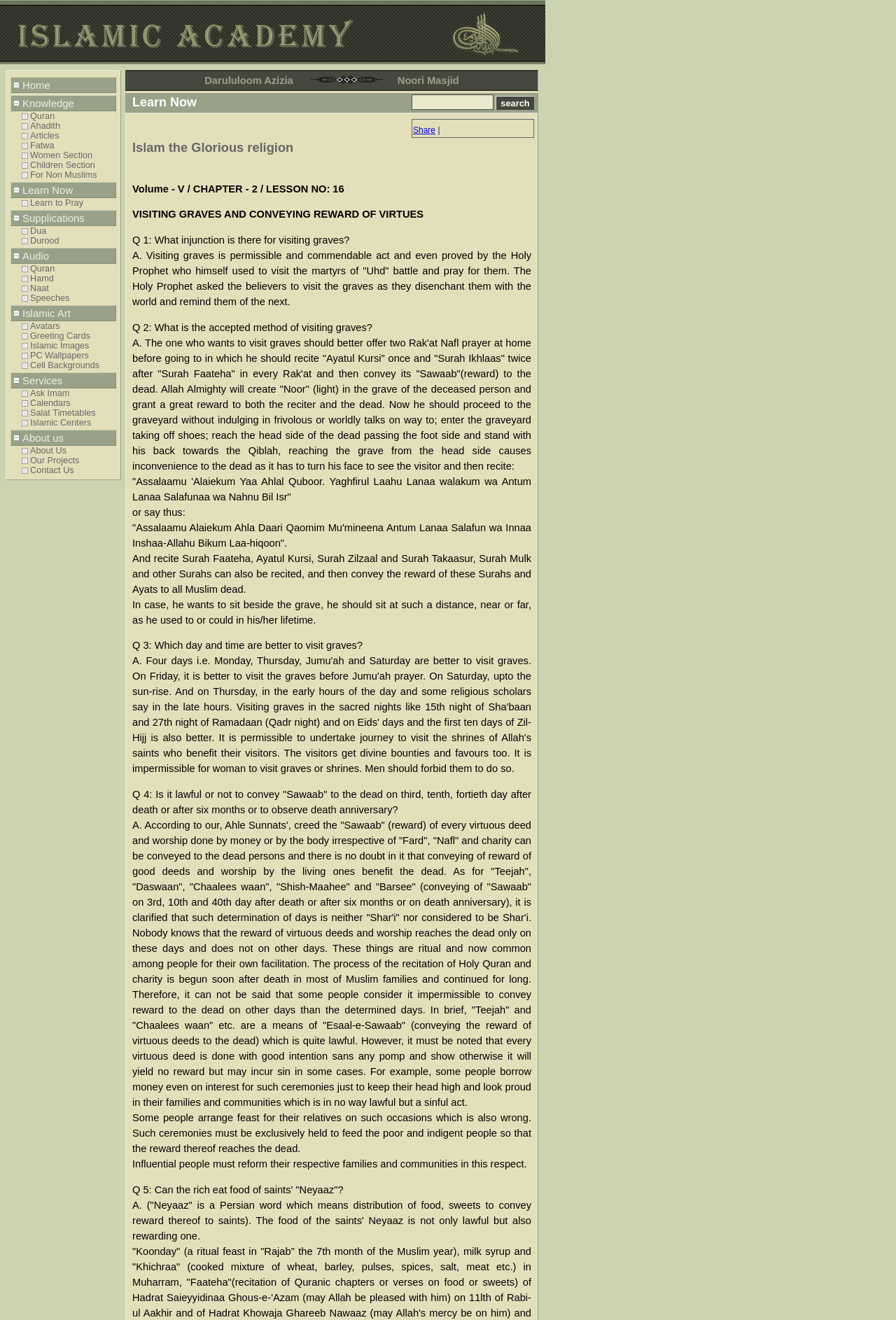Answer the following query with a single word or phrase:
Can the rich eat food of saints' Neyaaz?

Yes